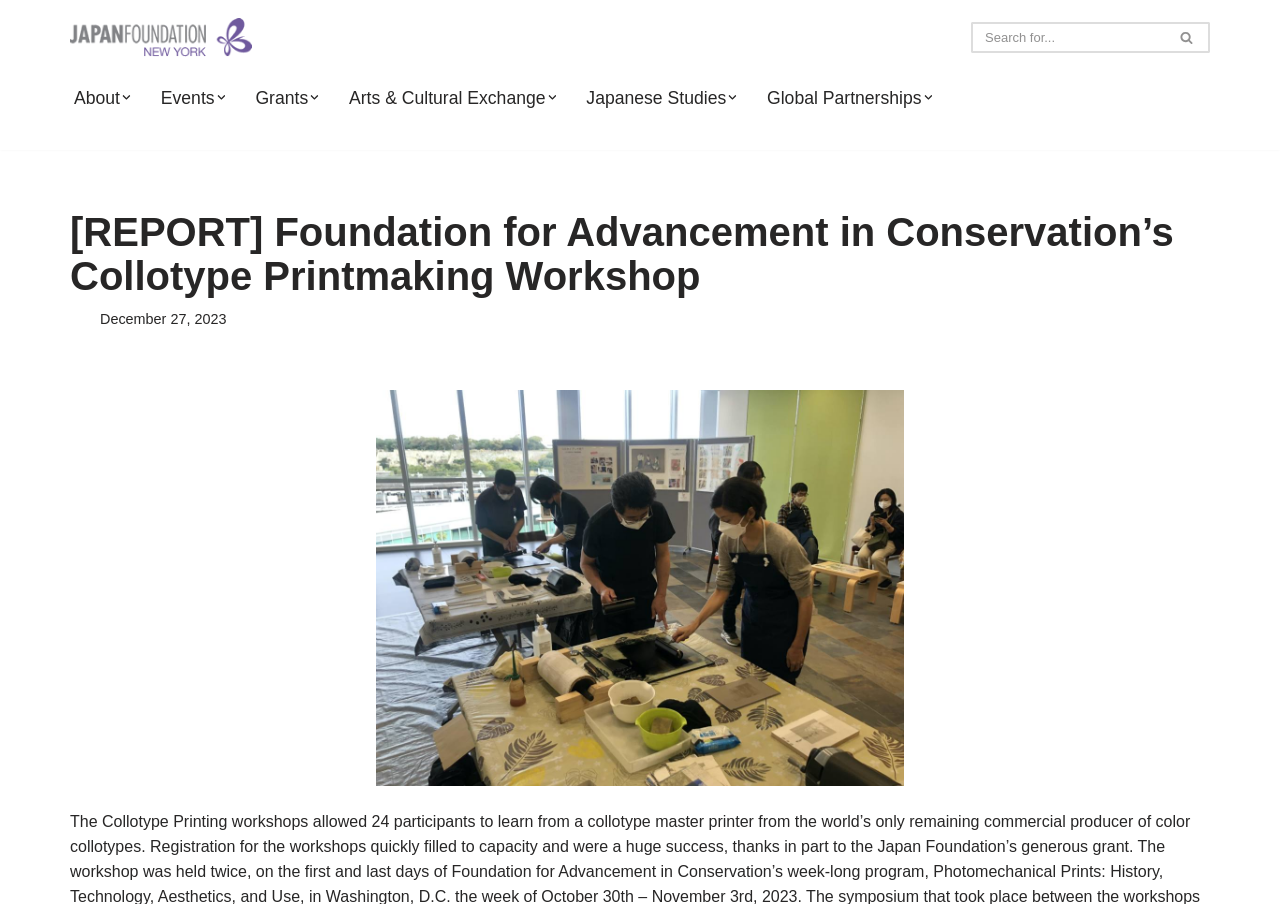Select the bounding box coordinates of the element I need to click to carry out the following instruction: "Skip to content".

[0.0, 0.035, 0.023, 0.058]